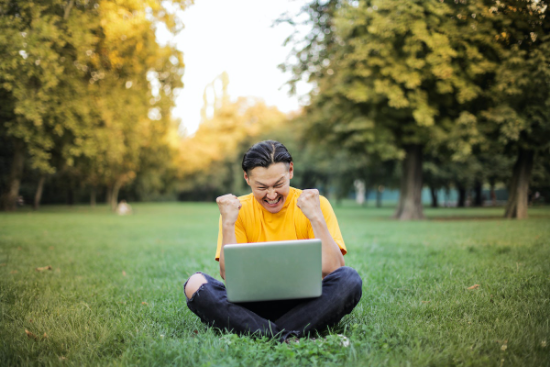What is the atmosphere in the background?
Based on the content of the image, thoroughly explain and answer the question.

The background showcases a serene park setting, with trees bathed in golden sunlight, creating an uplifting atmosphere.